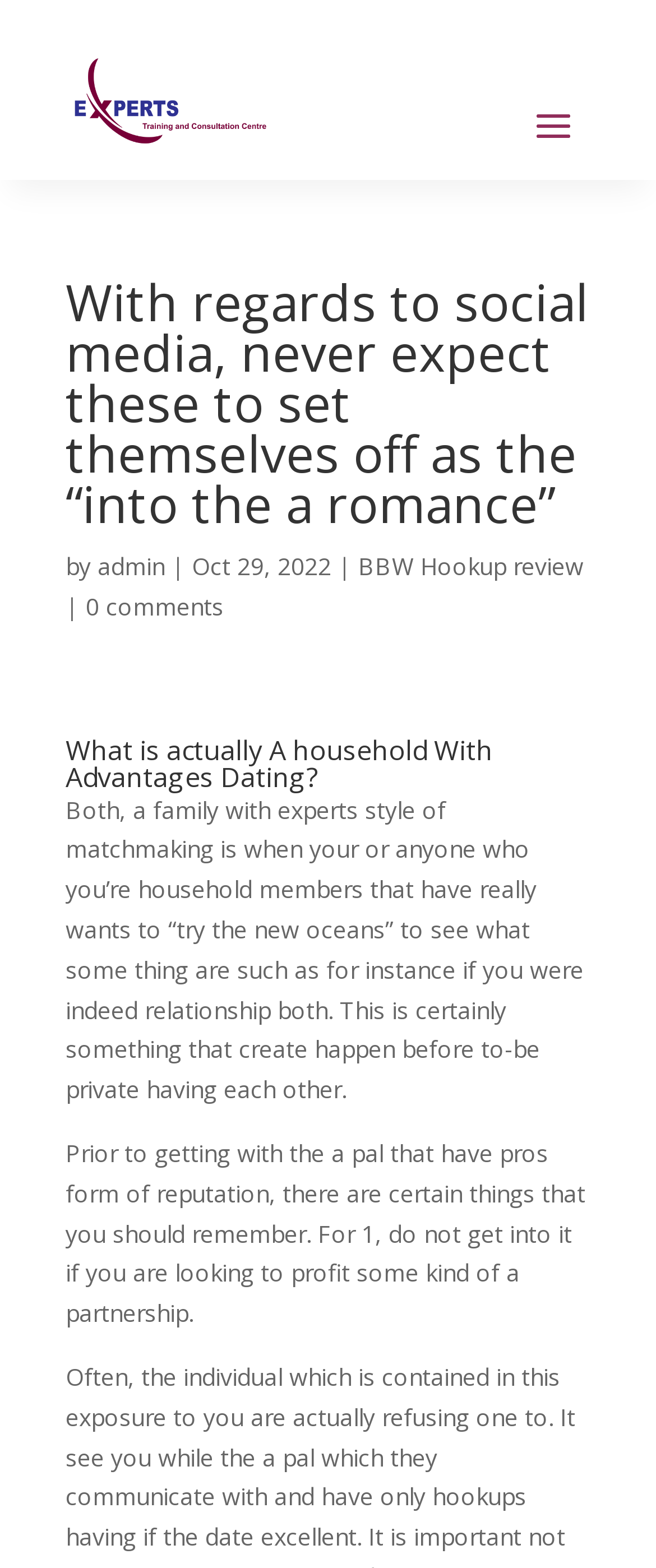Analyze the image and answer the question with as much detail as possible: 
What is the topic of the linked article?

The linked article is related to 'BBW Hookup review' as indicated by the link text.